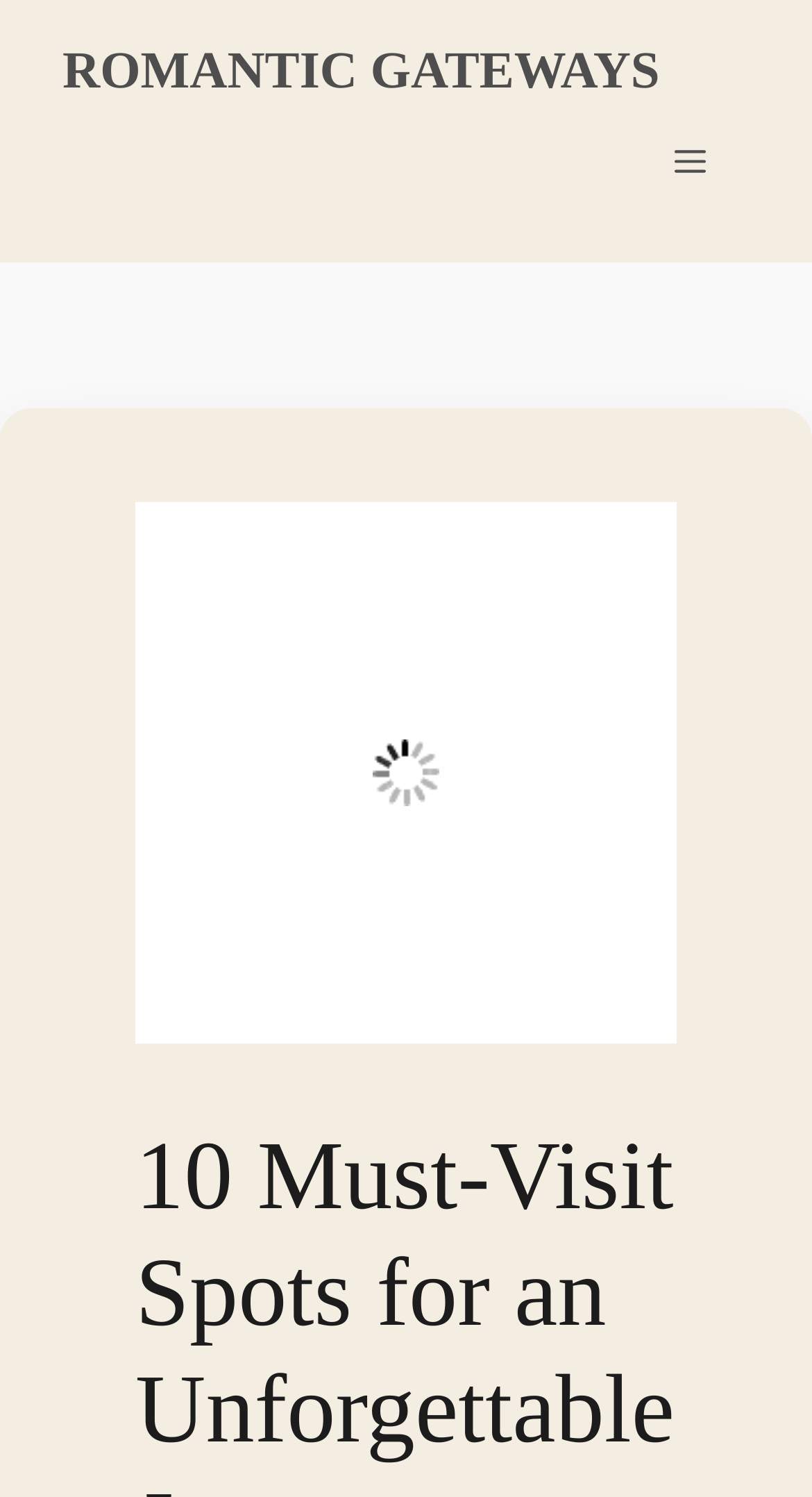Extract the bounding box coordinates for the UI element described by the text: "Privacy Policy". The coordinates should be in the form of [left, top, right, bottom] with values between 0 and 1.

None